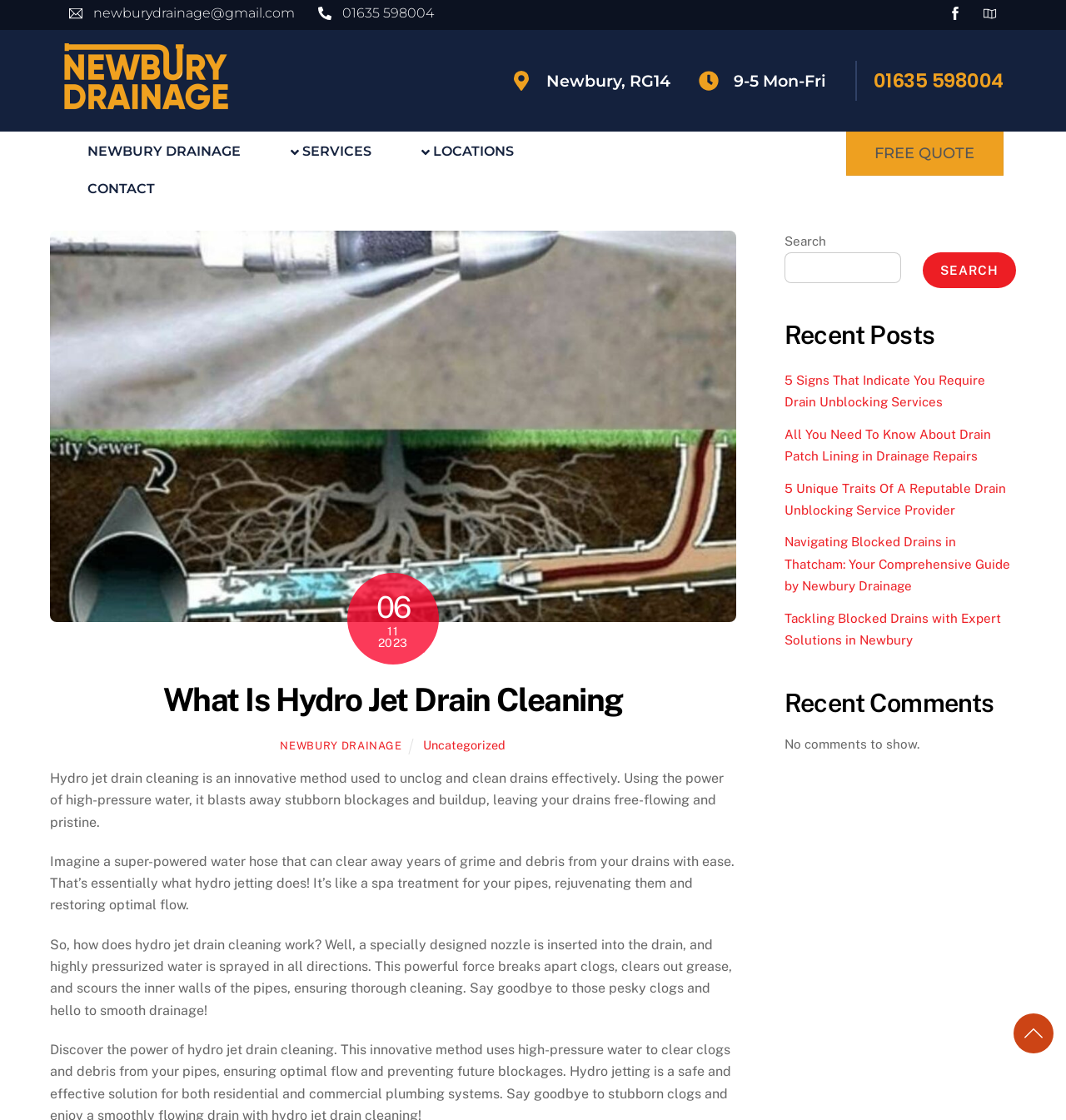Show the bounding box coordinates for the element that needs to be clicked to execute the following instruction: "Get a free quote". Provide the coordinates in the form of four float numbers between 0 and 1, i.e., [left, top, right, bottom].

[0.794, 0.117, 0.941, 0.157]